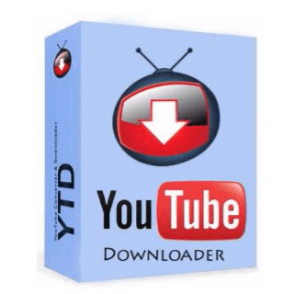Respond with a single word or phrase to the following question:
What is the shape of the logo?

Rounded